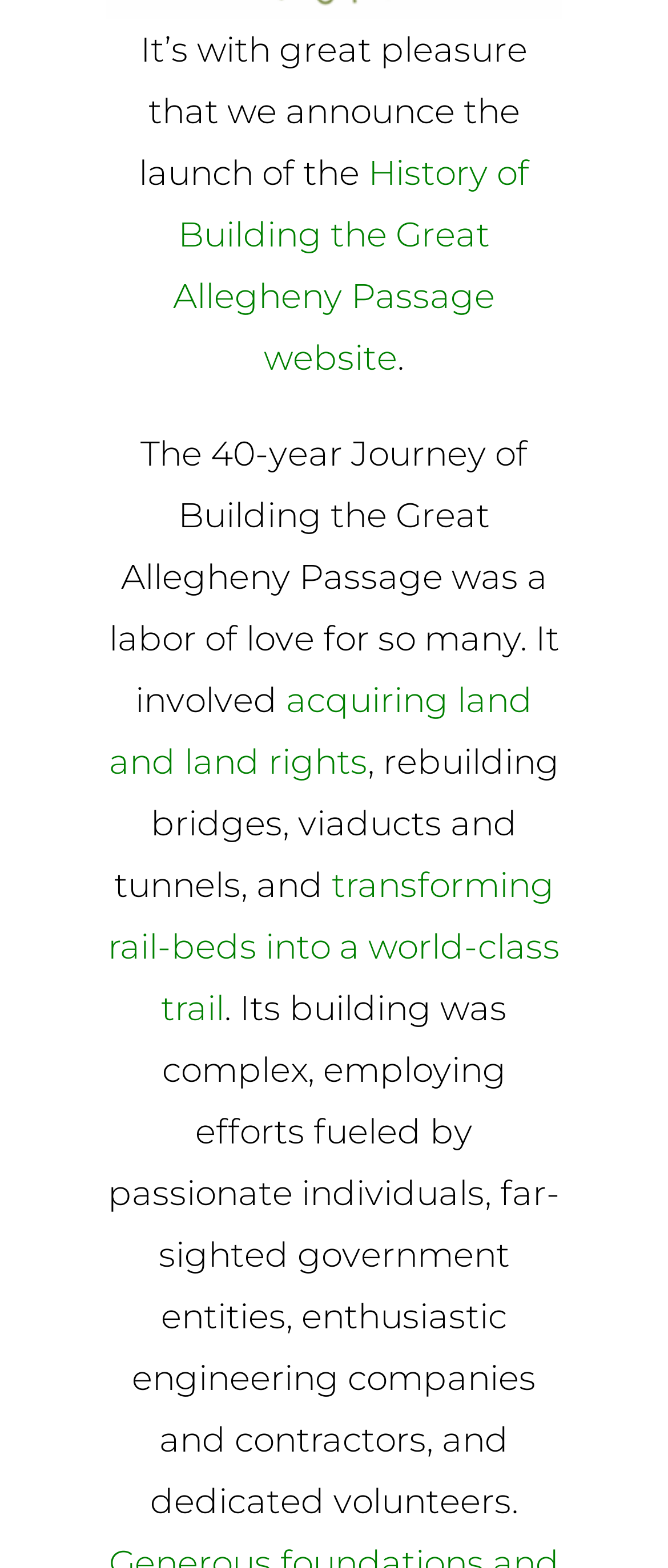What is the purpose of the website?
Answer the question with just one word or phrase using the image.

To share the history